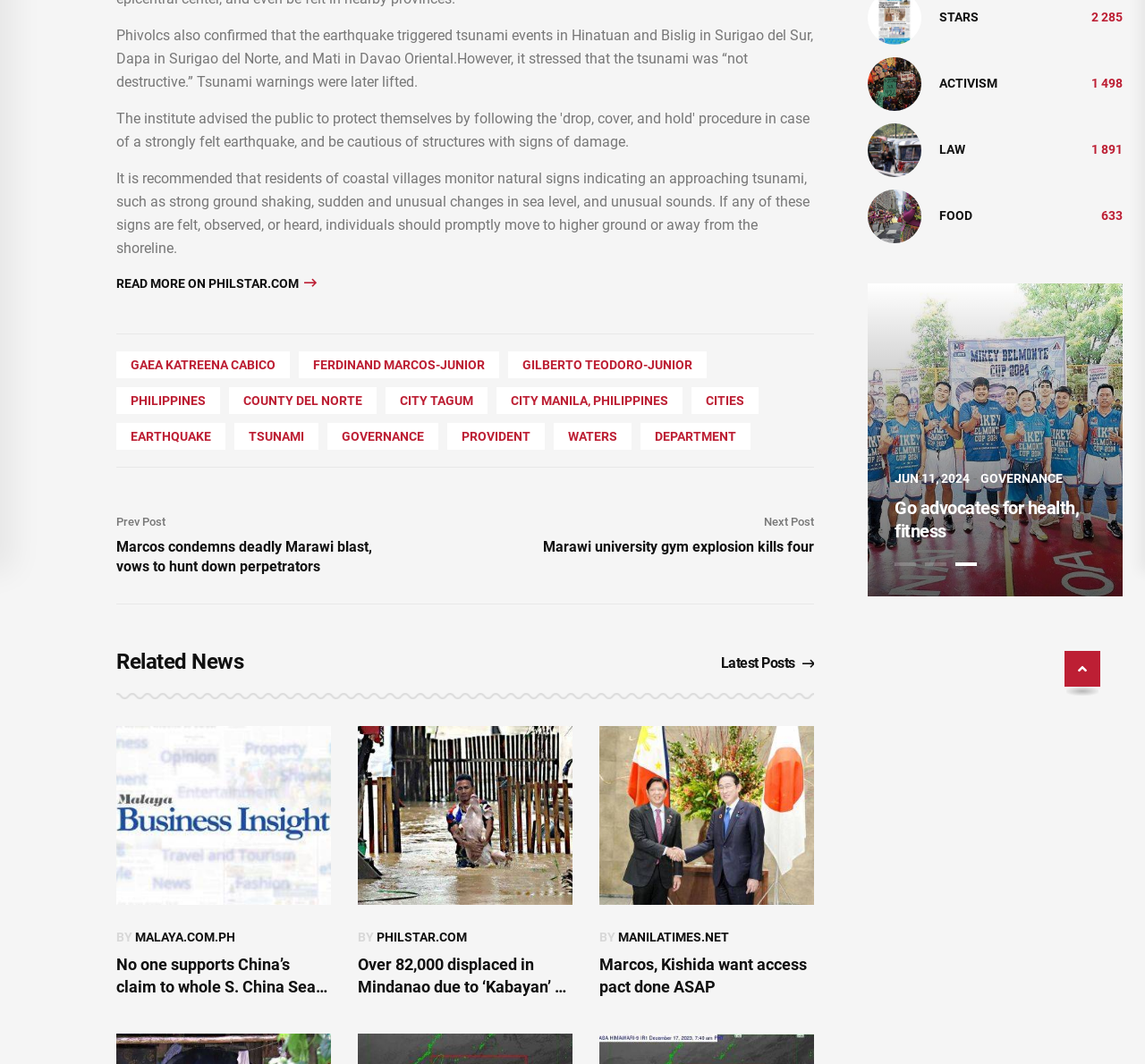Predict the bounding box coordinates of the UI element that matches this description: "Go advocates for health, fitness". The coordinates should be in the format [left, top, right, bottom] with each value between 0 and 1.

[0.559, 0.467, 0.72, 0.509]